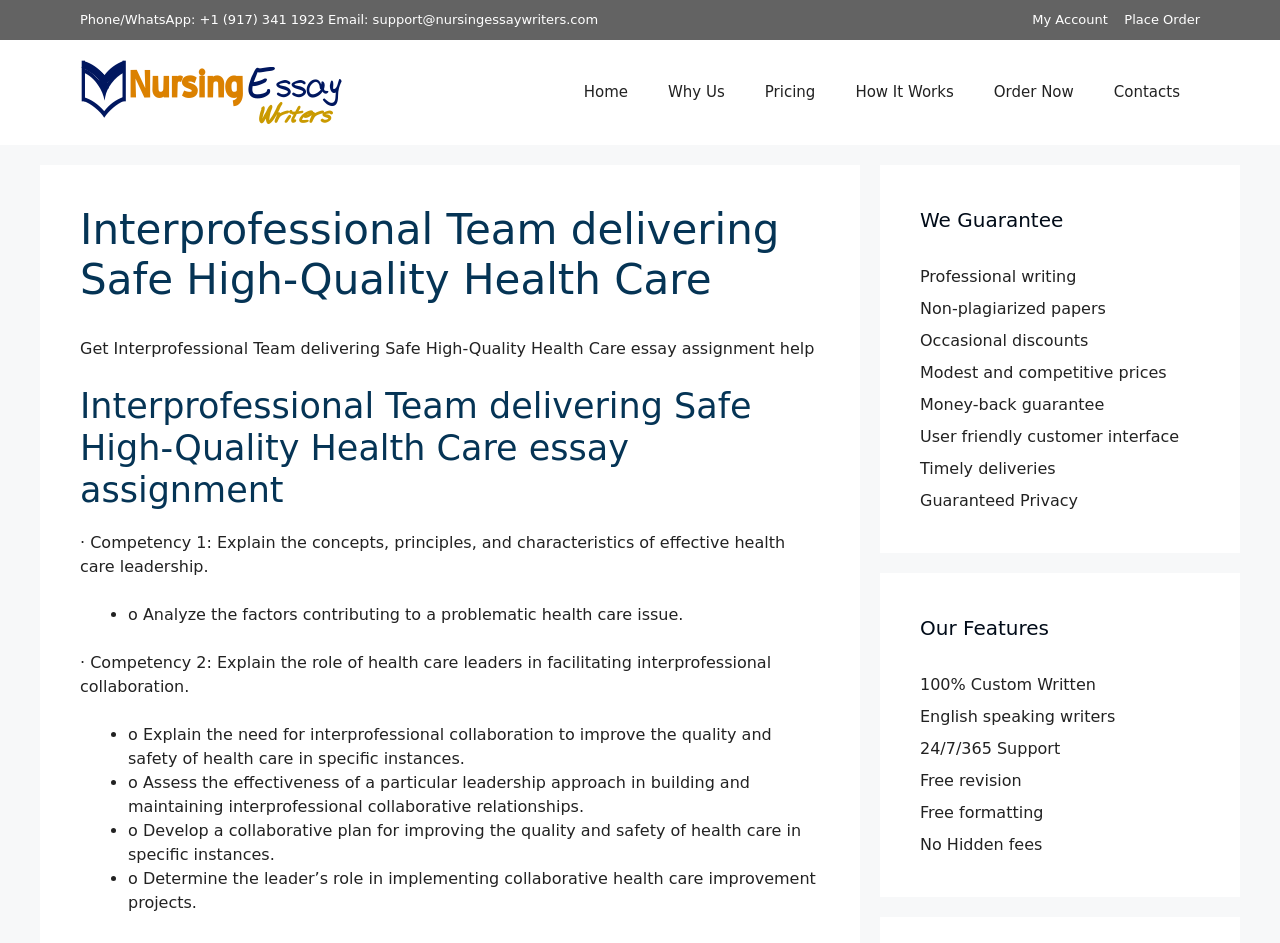Find and indicate the bounding box coordinates of the region you should select to follow the given instruction: "Click My Account button".

[0.806, 0.013, 0.865, 0.029]